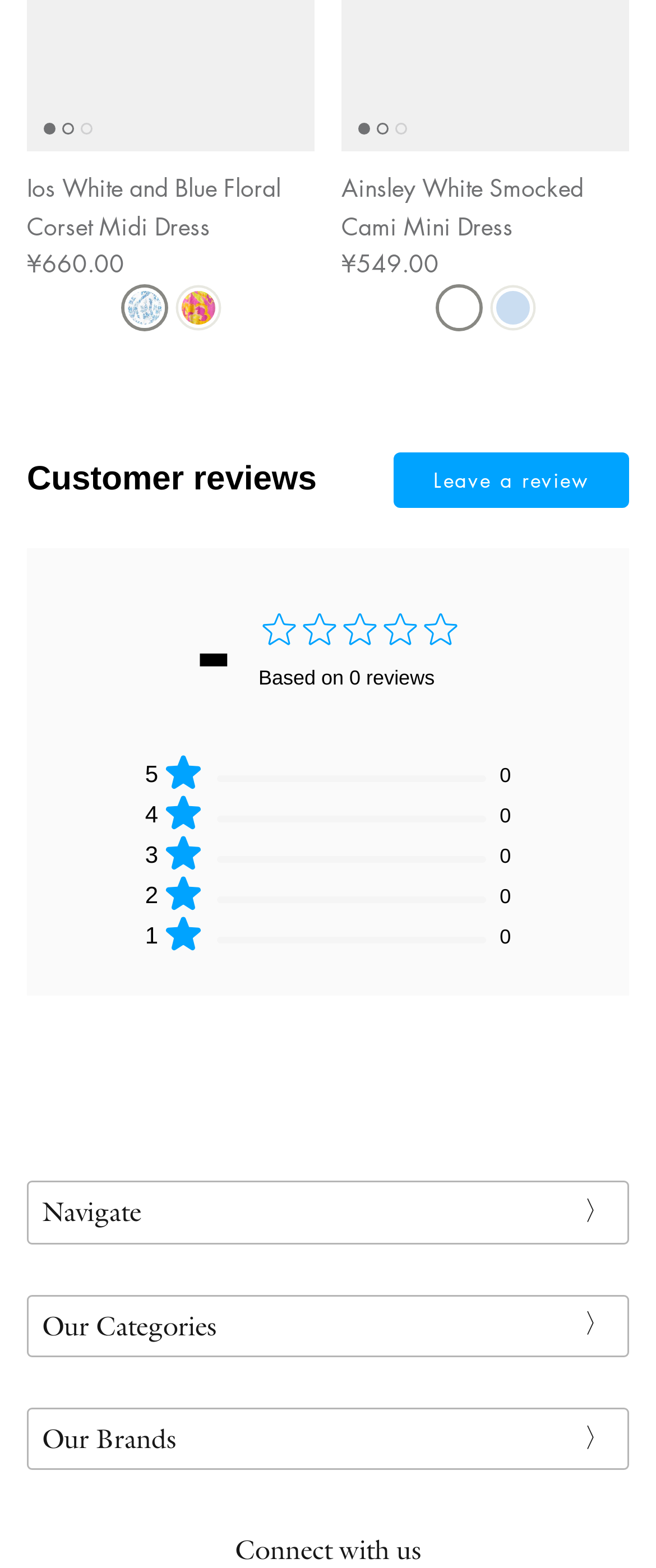Please identify the bounding box coordinates of where to click in order to follow the instruction: "View the size chart".

[0.424, 0.806, 0.576, 0.827]